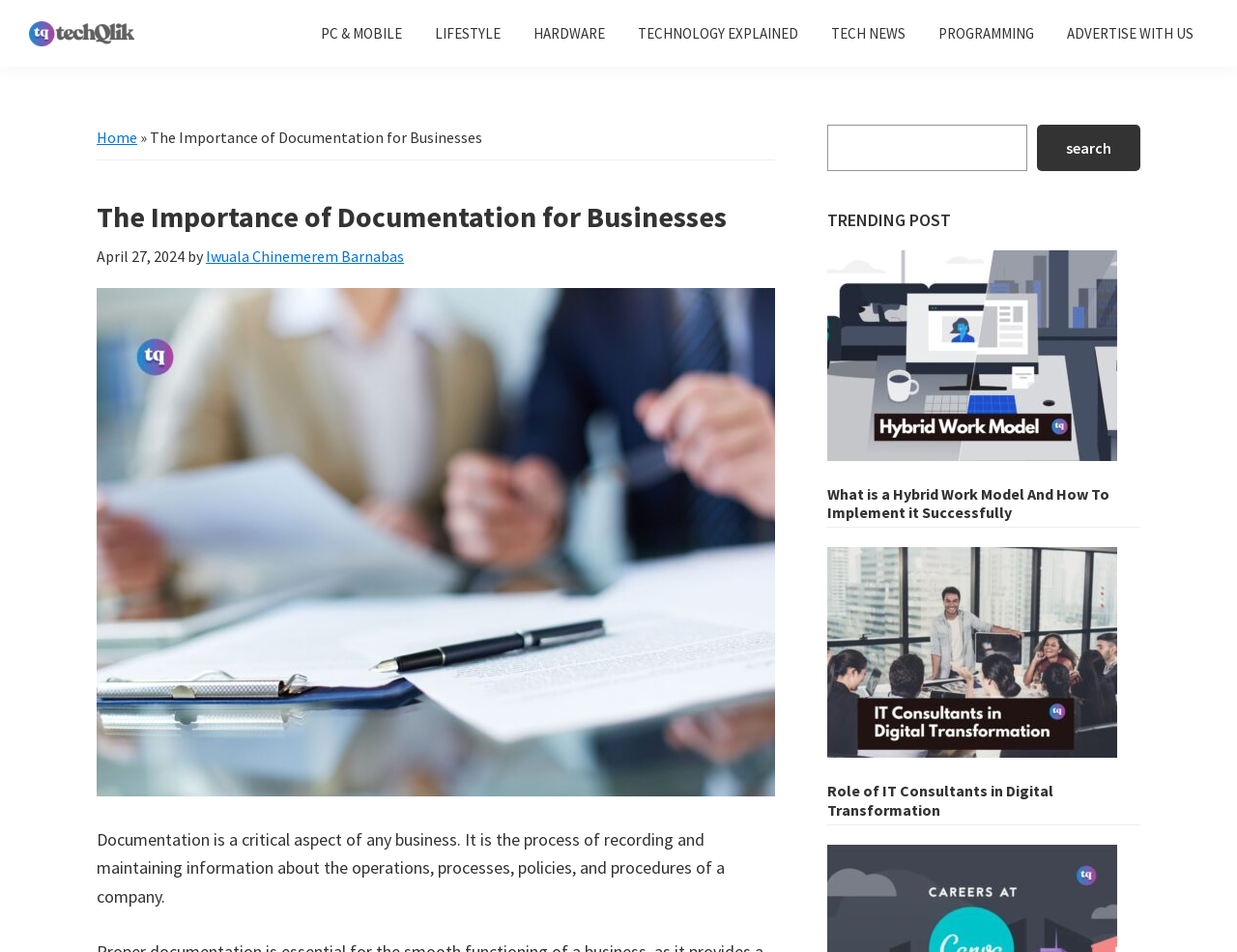Indicate the bounding box coordinates of the clickable region to achieve the following instruction: "read the 'The Importance of Documentation for Businesses' article."

[0.078, 0.209, 0.627, 0.282]